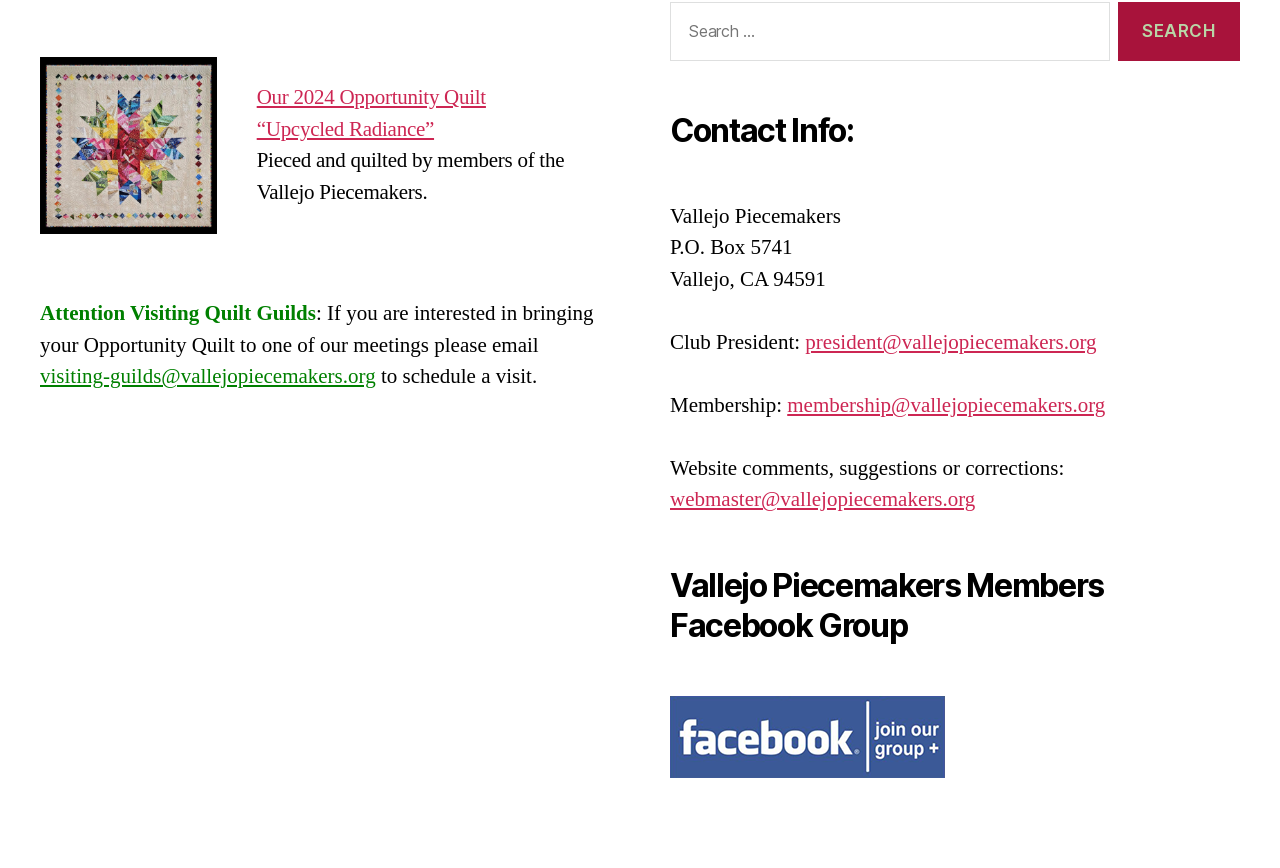What is the city and state of the Vallejo Piecemakers' mailing address?
Answer the question in as much detail as possible.

The city and state are mentioned in the text 'Vallejo, CA 94591' which is located in the contact information section of the webpage.